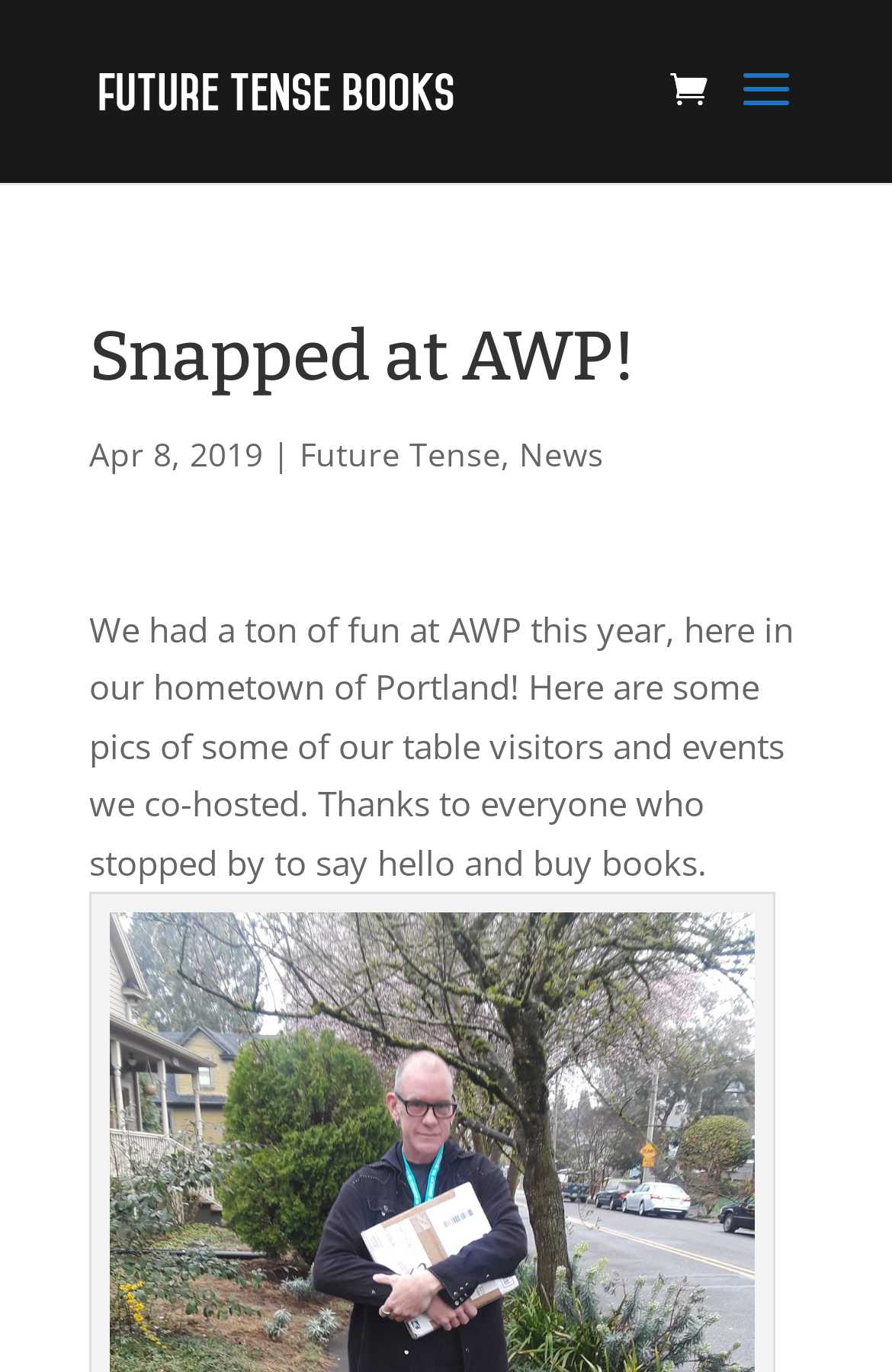Utilize the information from the image to answer the question in detail:
What is the name of the event mentioned in the webpage?

The webpage mentions 'Snapped at AWP!' in the heading, and 'We had a ton of fun at AWP this year...' in the text, indicating that AWP is the name of the event.